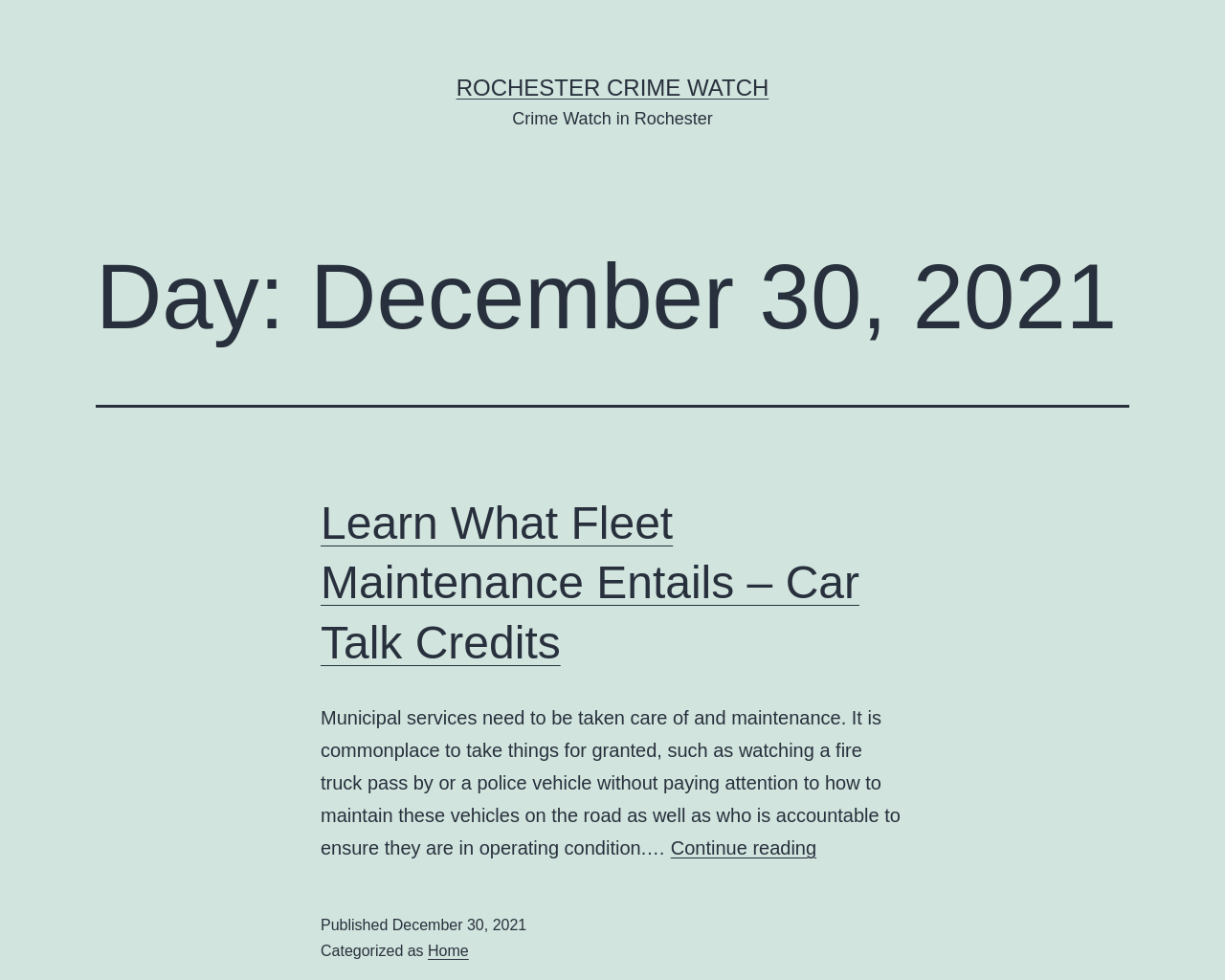Please find the bounding box for the following UI element description. Provide the coordinates in (top-left x, top-left y, bottom-right x, bottom-right y) format, with values between 0 and 1: Rochester Crime Watch

[0.372, 0.076, 0.628, 0.103]